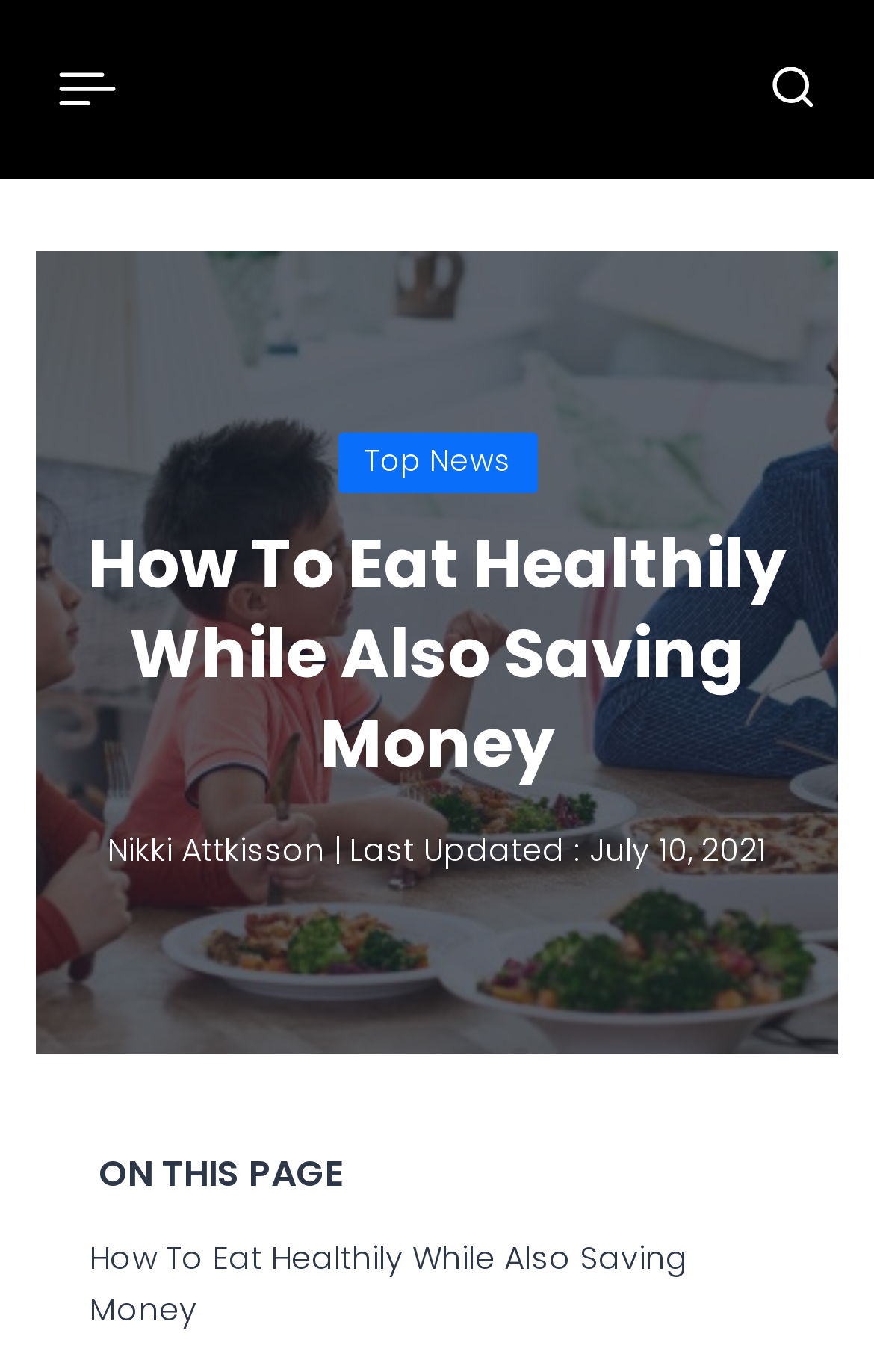Find the bounding box coordinates corresponding to the UI element with the description: "Top News". The coordinates should be formatted as [left, top, right, bottom], with values as floats between 0 and 1.

[0.417, 0.32, 0.583, 0.351]